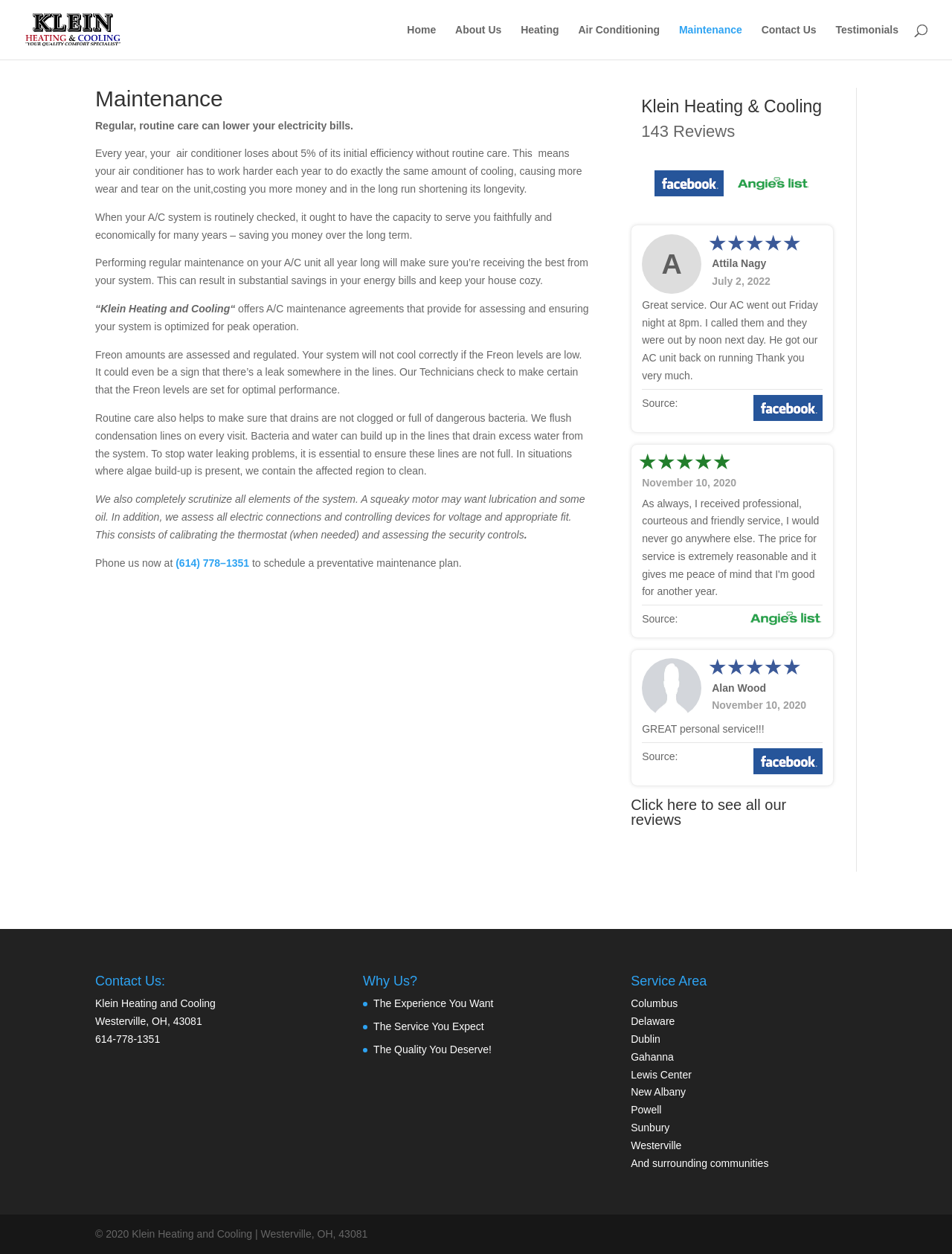Specify the bounding box coordinates of the element's region that should be clicked to achieve the following instruction: "Click Contact Us". The bounding box coordinates consist of four float numbers between 0 and 1, in the format [left, top, right, bottom].

[0.8, 0.02, 0.857, 0.047]